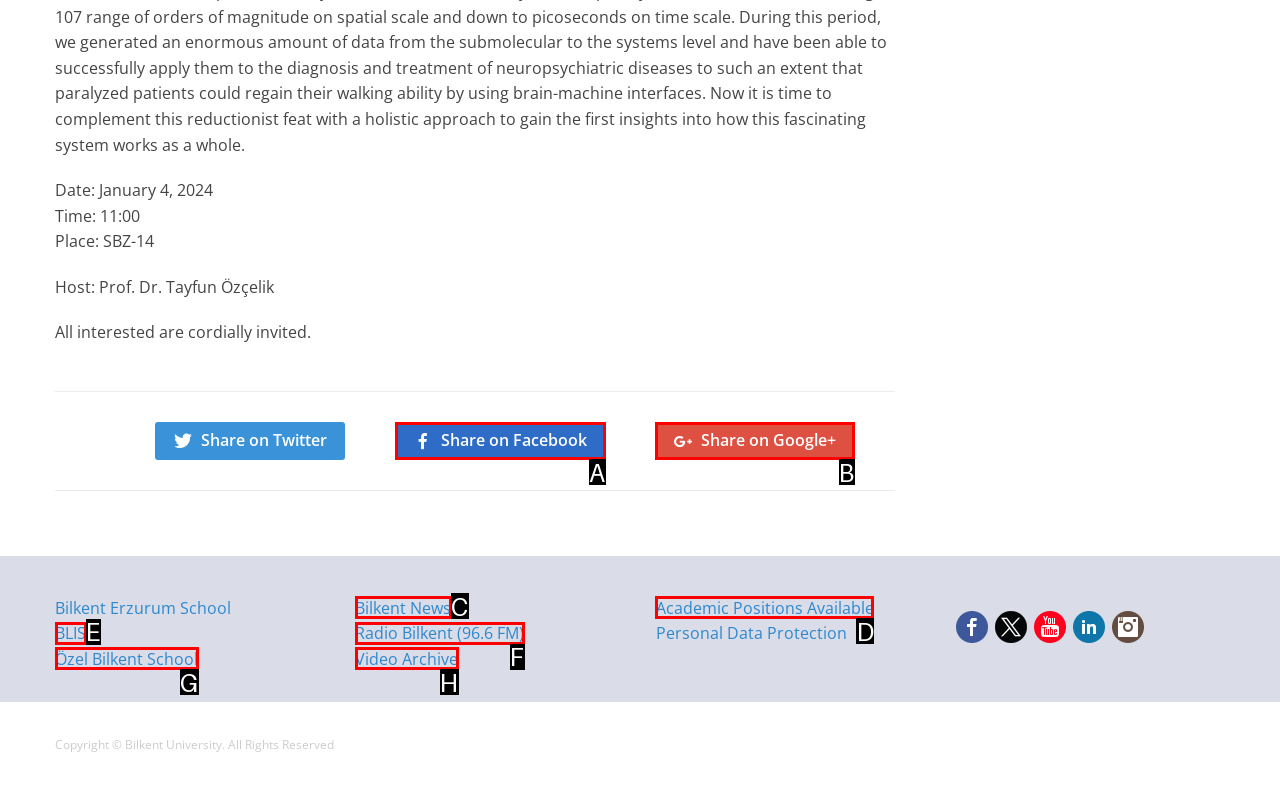Assess the description: Özel Bilkent School and select the option that matches. Provide the letter of the chosen option directly from the given choices.

G